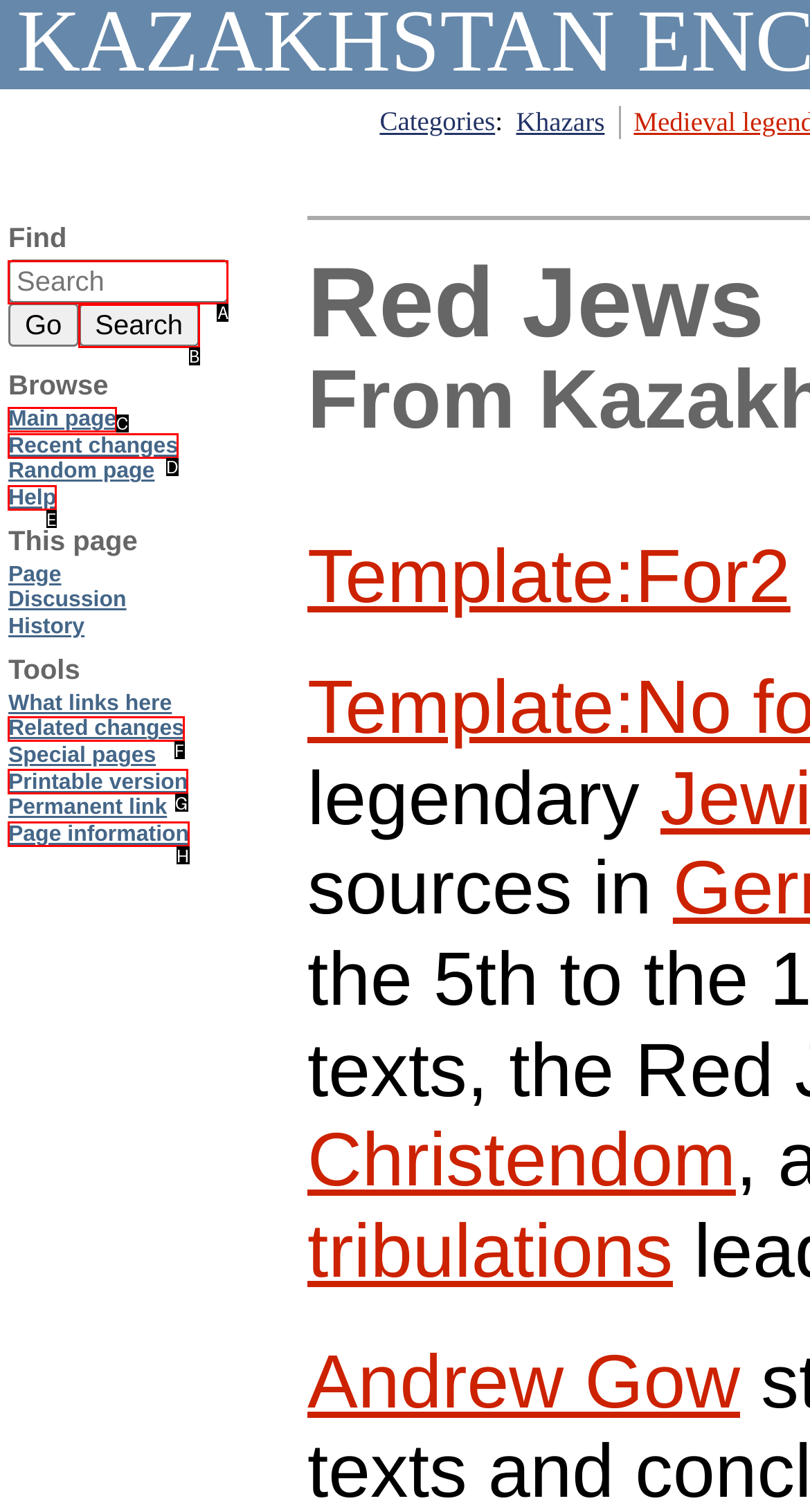Please provide the letter of the UI element that best fits the following description: Printable version
Respond with the letter from the given choices only.

G